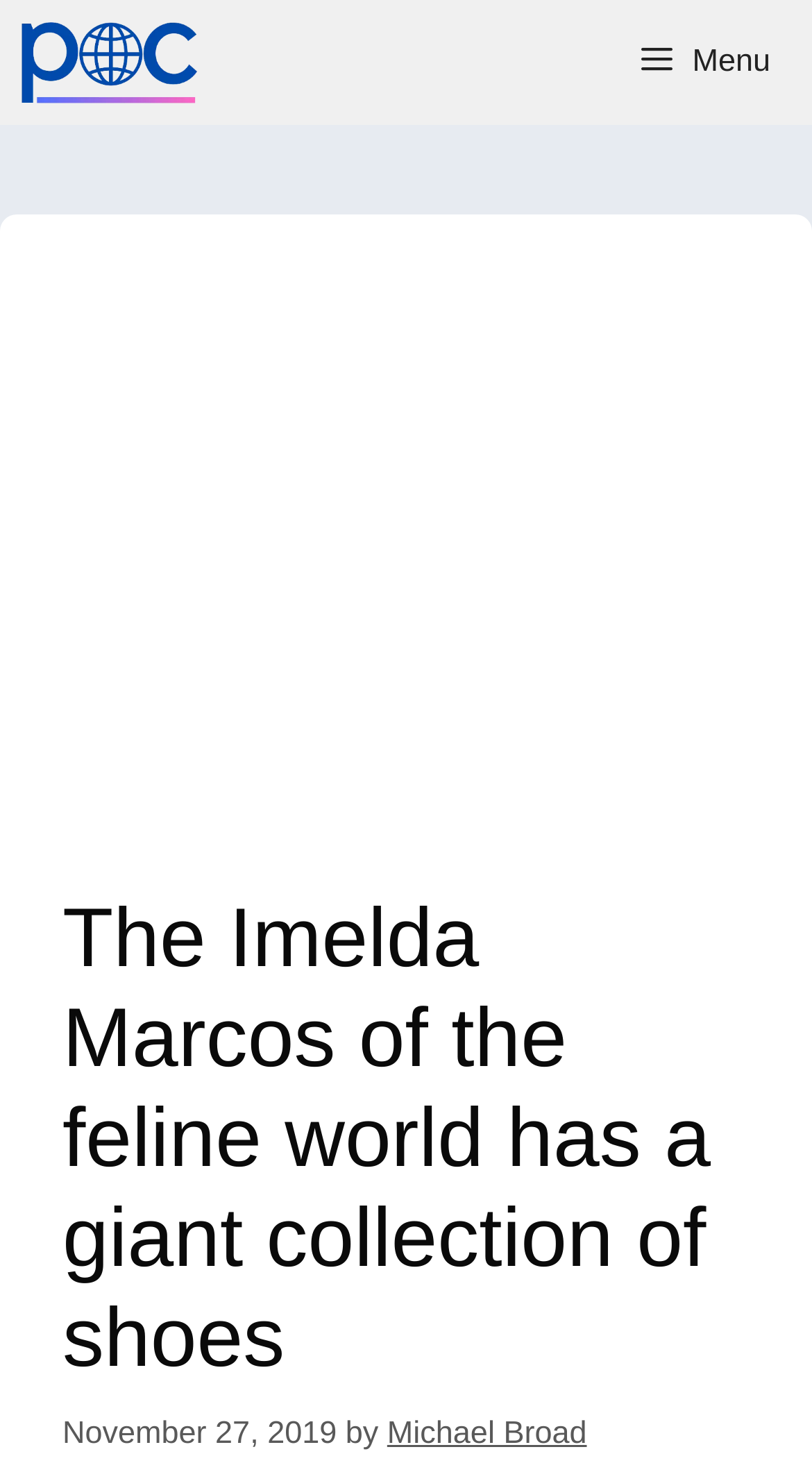Locate the bounding box of the UI element described by: "Menu" in the given webpage screenshot.

[0.754, 0.0, 1.0, 0.085]